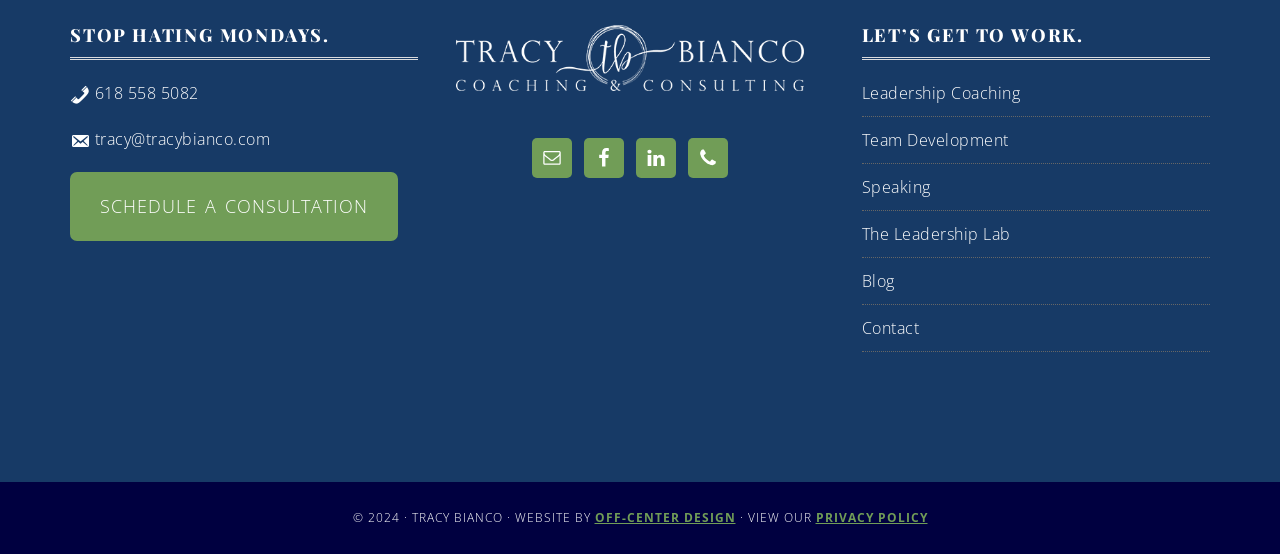Please specify the bounding box coordinates of the region to click in order to perform the following instruction: "Check out Tracy Bianco's Facebook page".

[0.456, 0.248, 0.488, 0.321]